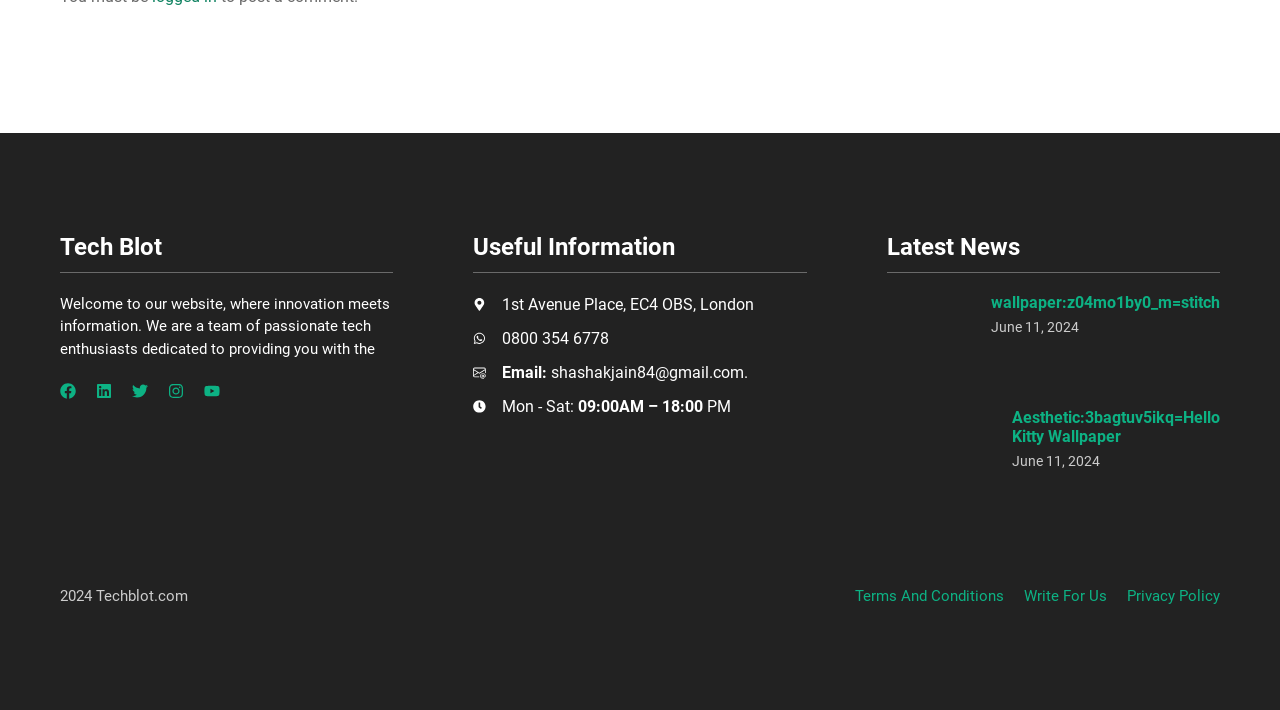What is the topic of the first news article?
Ensure your answer is thorough and detailed.

The topic of the first news article can be found in the heading element located below the 'Latest News' heading, which reads 'wallpaper:z04mo1by0_m=stitch'.